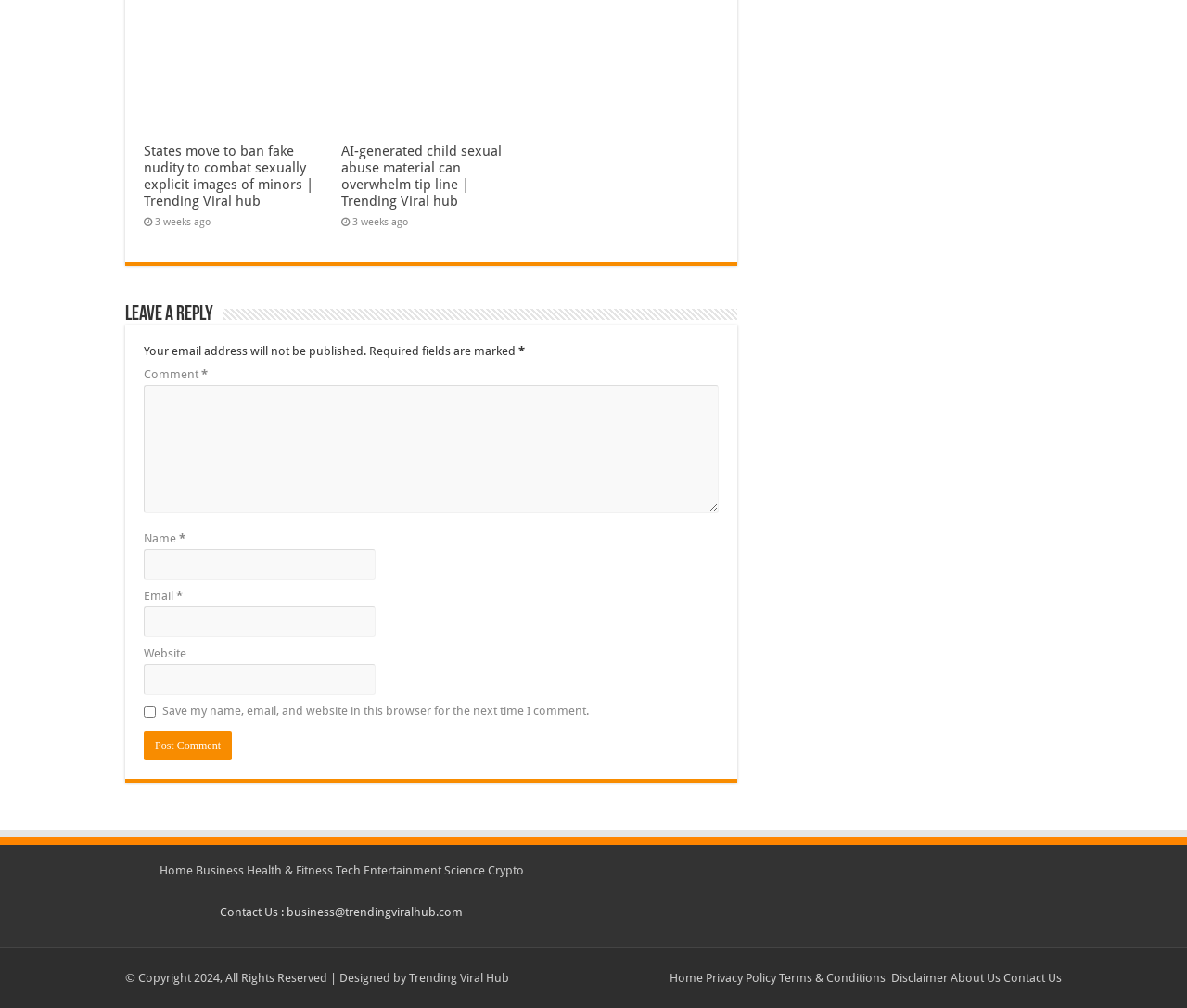Respond to the question below with a single word or phrase:
What is the topic of the first article?

Fake nudity